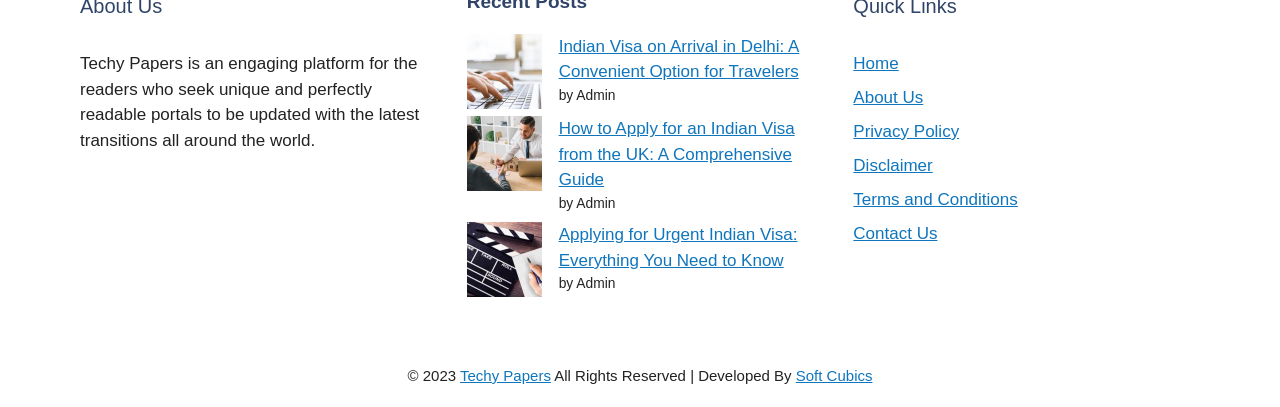Please indicate the bounding box coordinates of the element's region to be clicked to achieve the instruction: "visit the home page". Provide the coordinates as four float numbers between 0 and 1, i.e., [left, top, right, bottom].

[0.667, 0.133, 0.702, 0.18]